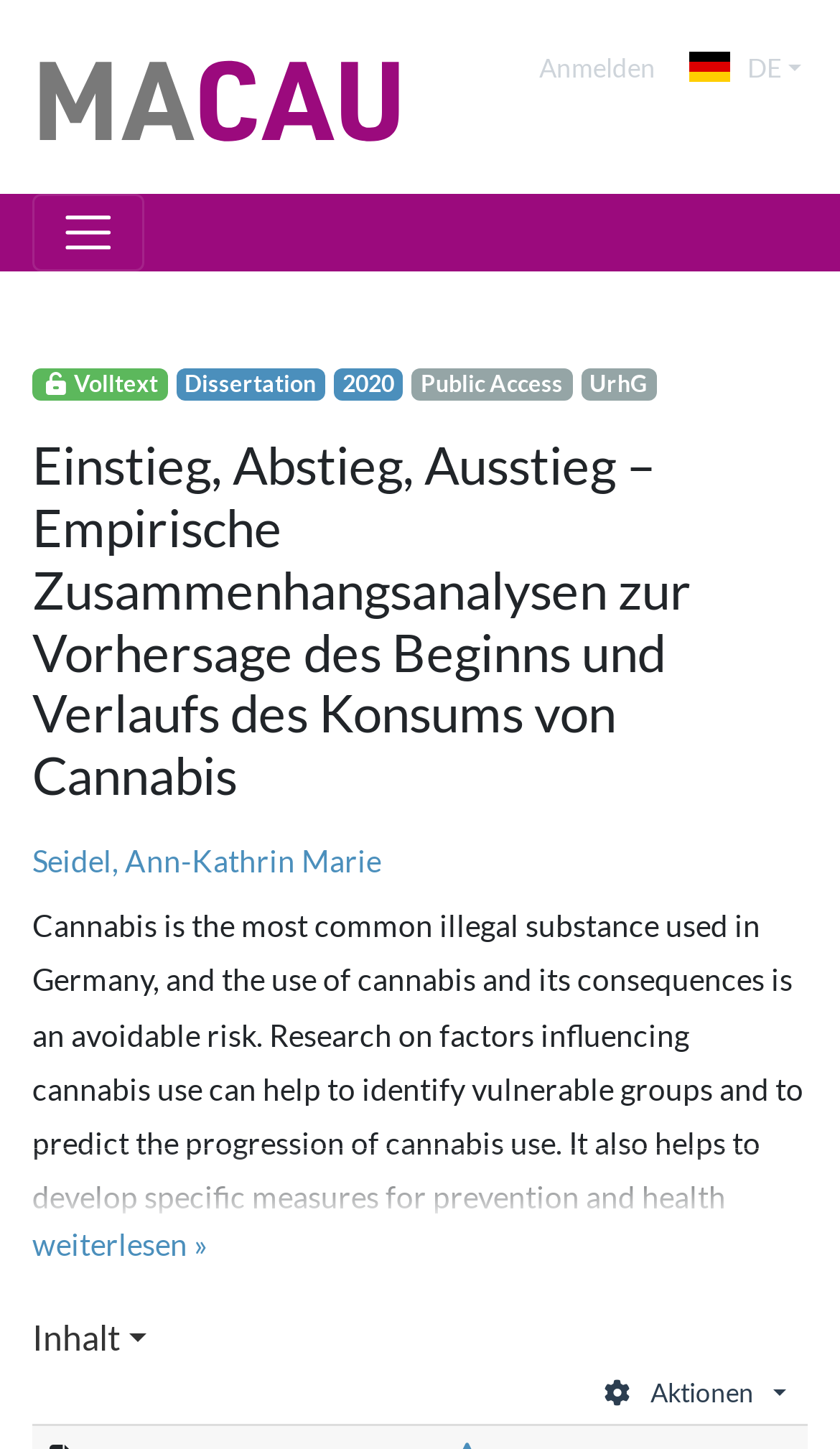Describe every aspect of the webpage comprehensively.

This webpage appears to be a research paper or academic article about cannabis use in Germany. At the top right corner, there are links to "Anmelden" (login) and "DE" (likely a language selection), accompanied by a small image. On the top left, there is a link with no text, accompanied by a larger image.

Below these top elements, there is a navigation button labeled "Toggle navigation" that controls a collapsible menu. To the right of this button, there are several generic elements labeled "Verfügbarkeit" (availability), "Publikationstyp" (publication type), "Erscheinungsjahr" (year of publication), "Nutzung und Vervielfältigung" (usage and reproduction), and "Lizenz" (license), each with a corresponding link below them.

The main content of the page is headed by a title "Einstieg, Abstieg, Ausstieg – Empirische Zusammenhangsanalysen zur Vorhersage des Beginns und Verlaufs des Konsums von Cannabis" (Entry, Exit, and Relapse – Empirical Analyses of the Prediction of the Onset and Course of Cannabis Consumption). Below the title, there is a link to the author's name, "Seidel, Ann-Kathrin Marie", and a "weiterlesen »" (read more) link.

At the bottom of the page, there are links to "Inhalt" (content) and "Aktionen" (actions), with the latter being located at the bottom right corner.